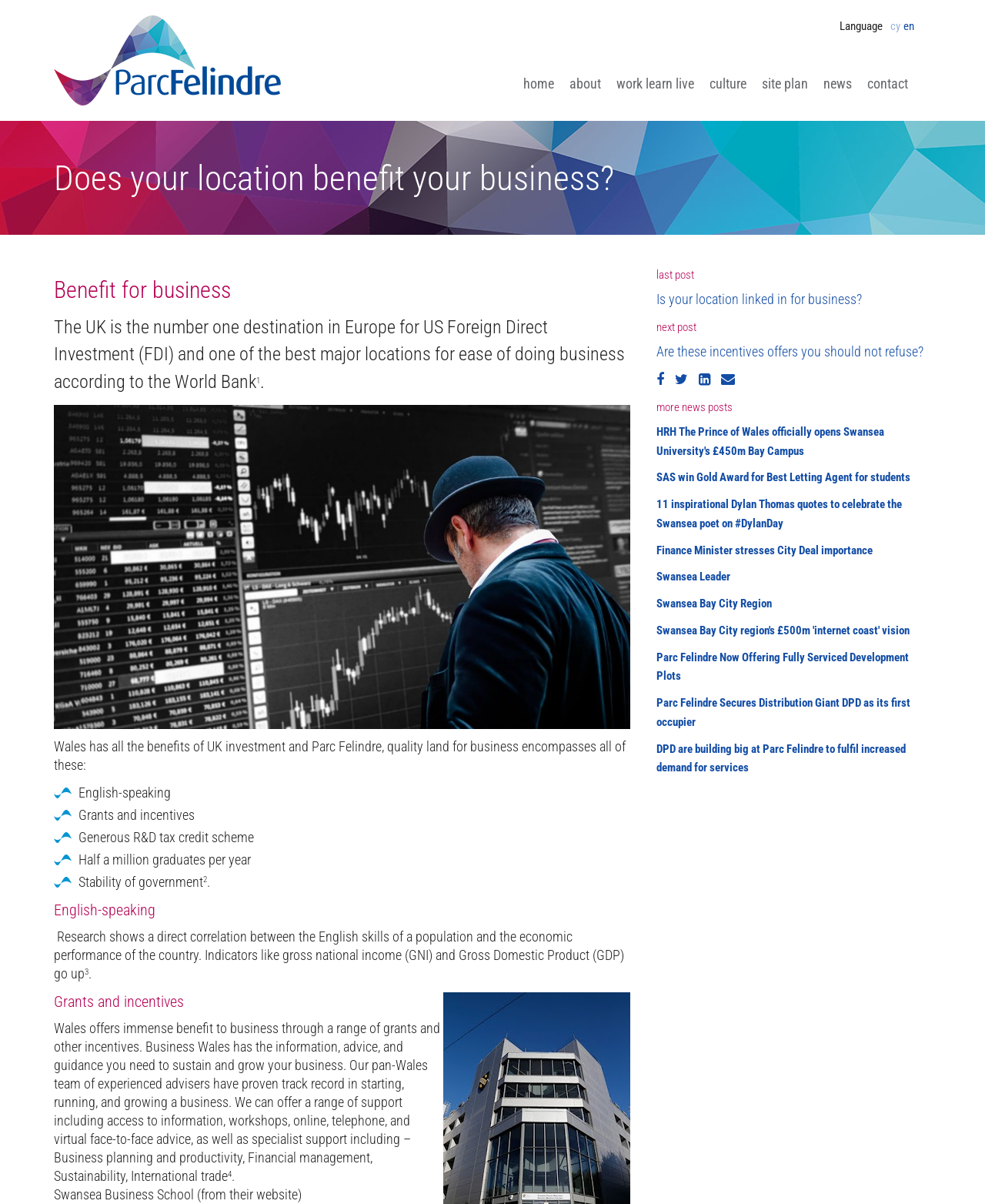Illustrate the webpage with a detailed description.

The webpage appears to be a business-related website, specifically promoting Parc Felindre as a prime location for businesses. At the top of the page, there is a language selection option with links to switch between Welsh (cy) and English (en). Below this, there is a logo image of Parc Felindre, followed by a navigation menu with links to various sections of the website, including "home", "about", "work learn live", "culture", "site plan", "news", and "contact".

The main content of the page is divided into several sections. The first section has a heading "Does your location benefit your business?" and features a paragraph of text discussing the benefits of the UK as a location for foreign direct investment. Below this, there is an image of a London Stock Trader.

The next section is headed "Benefit for business" and lists several advantages of Parc Felindre, including its English-speaking population, grants and incentives, generous R&D tax credit scheme, and stability of government. Each of these points is accompanied by a brief description.

Further down the page, there are several sections with headings such as "English-speaking", "Swansea Business Campus Grants and incentives", and "more news posts". These sections feature longer blocks of text discussing the benefits of Parc Felindre and the surrounding area, as well as links to news articles and other related content.

In the bottom right corner of the page, there are links to social media platforms, including Facebook, Twitter, LinkedIn, and Email.